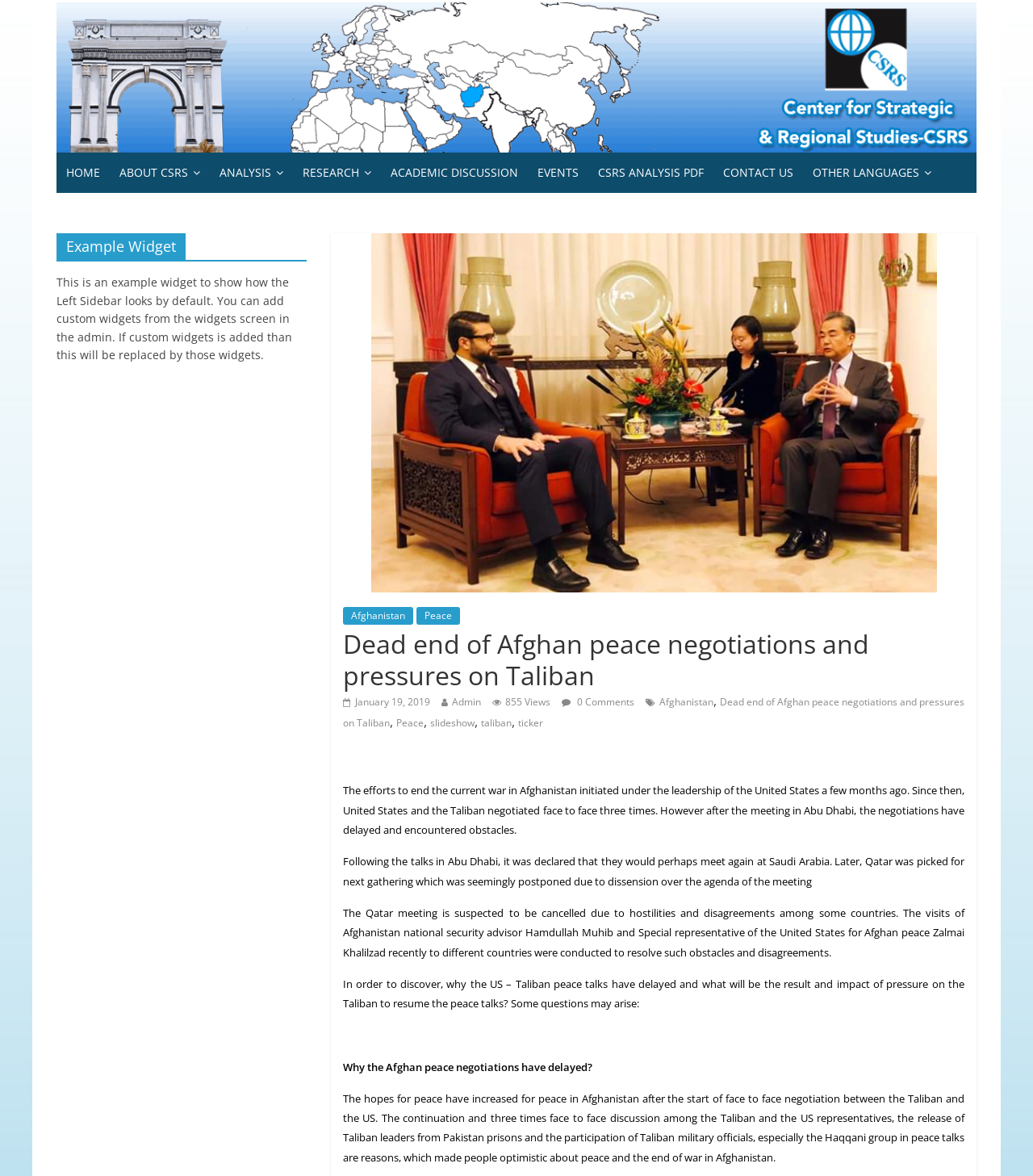How many views does the article have?
Provide an in-depth and detailed answer to the question.

The number of views can be found in the article metadata, where it says '855 Views'. This indicates that the article has been viewed 855 times.